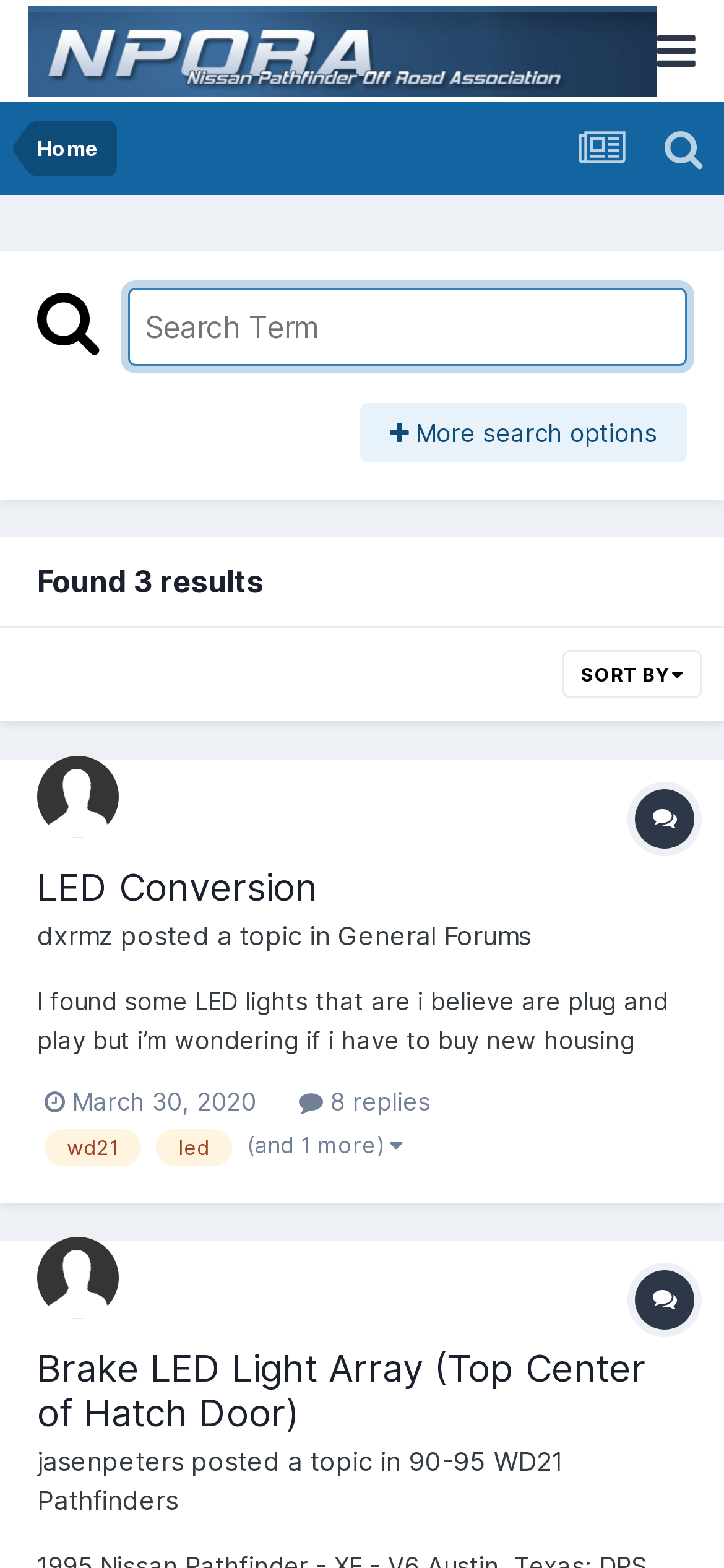Write an extensive caption that covers every aspect of the webpage.

This webpage appears to be a forum page displaying search results for the tag "led". At the top, there is a logo and a link to "NPORA Forums" on the left, and a search icon and a button with a search icon on the right. Below this, there are navigation links to "Home" and an empty link. 

On the left side, there is a search box with a placeholder text "Search Term" and a button with a search icon. Below this, there is a text "Found 3 results" and a link to sort the results. 

The main content of the page is a list of three forum topics related to LED lights. Each topic has a title, a link to the topic, and information about the author and the date posted. The first topic is about LED conversion, and it has a long description of the topic. The second and third topics have shorter descriptions. 

Each topic has a link to the author's profile, a link to the topic, and a link to the forum category. There are also links to reply to the topic and to view more search options.